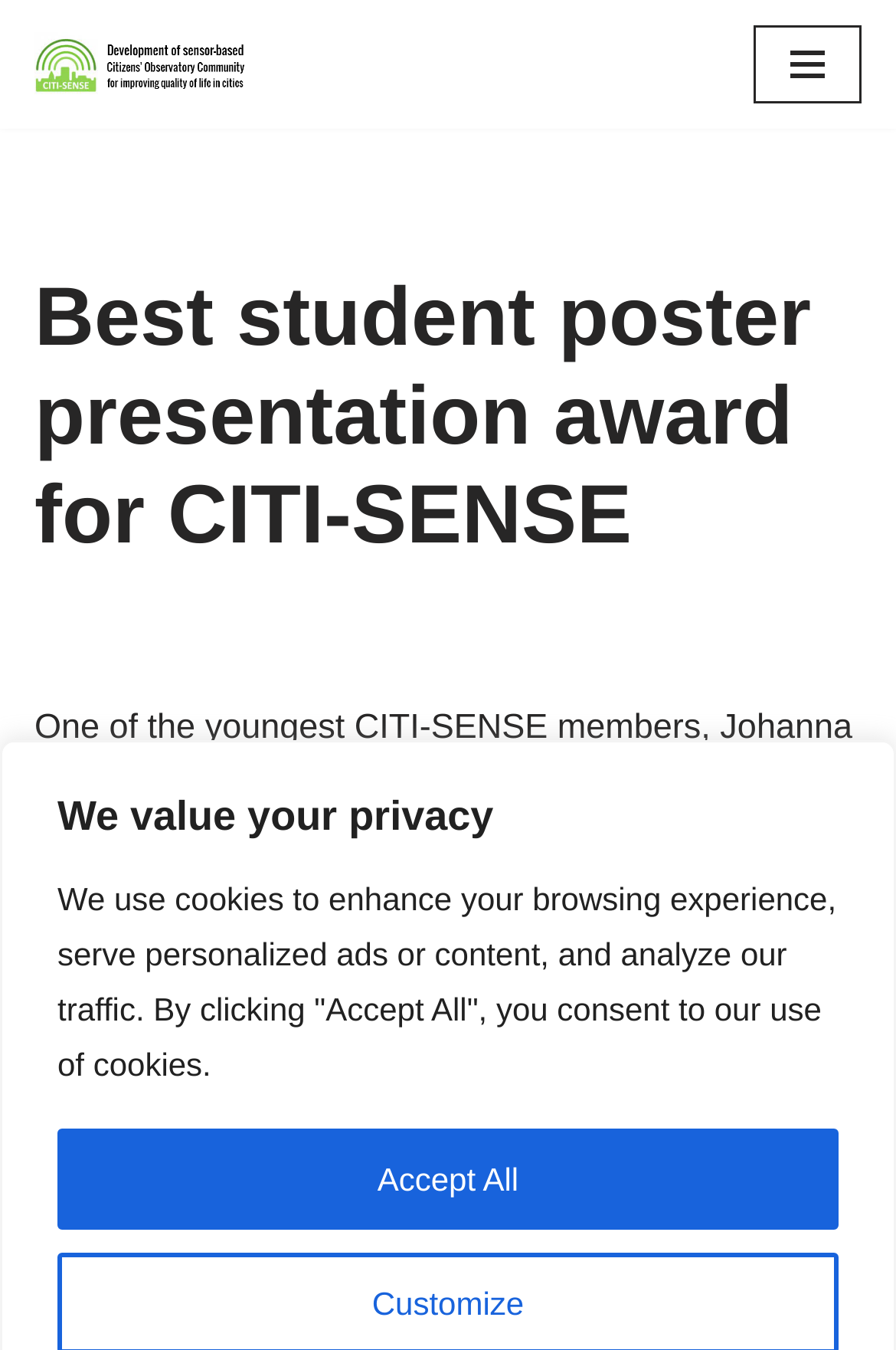Can you identify and provide the main heading of the webpage?

Best student poster presentation award for CITI-SENSE